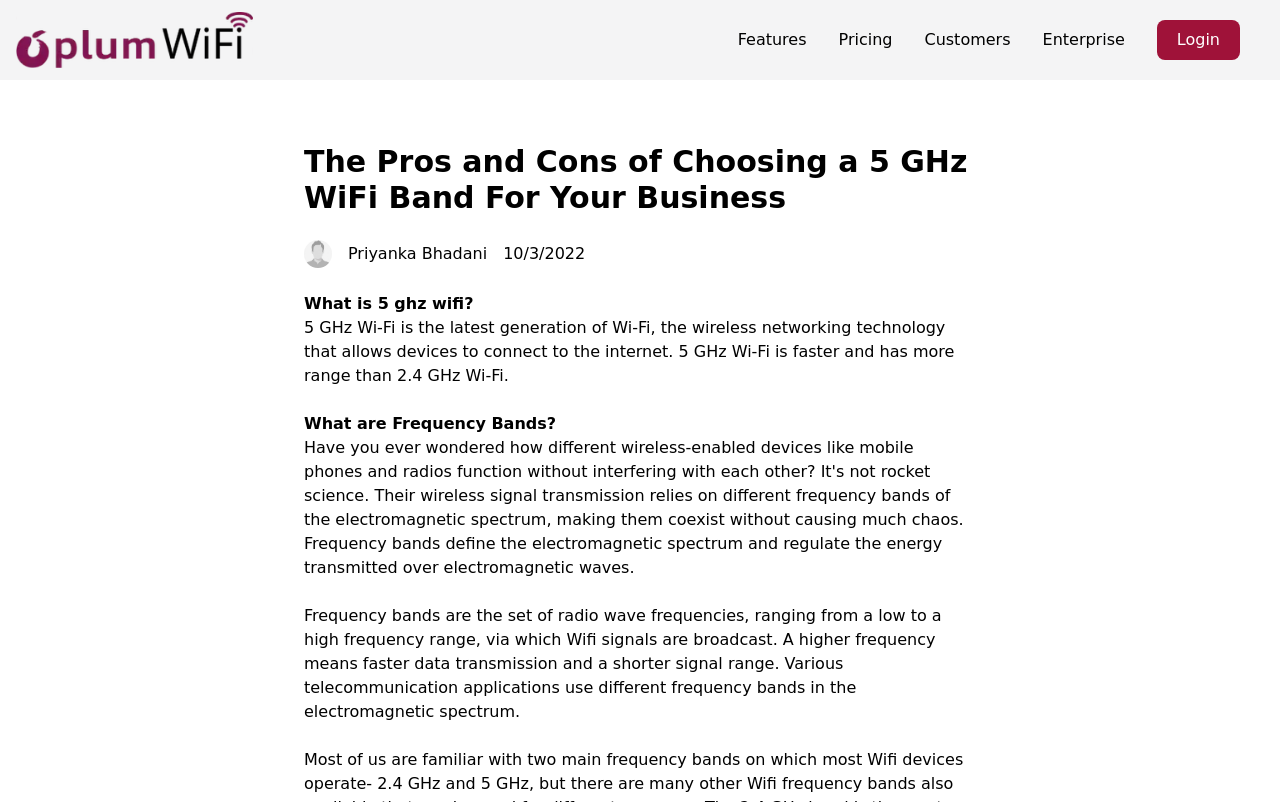What is the author's name?
Using the screenshot, give a one-word or short phrase answer.

Priyanka Bhadani